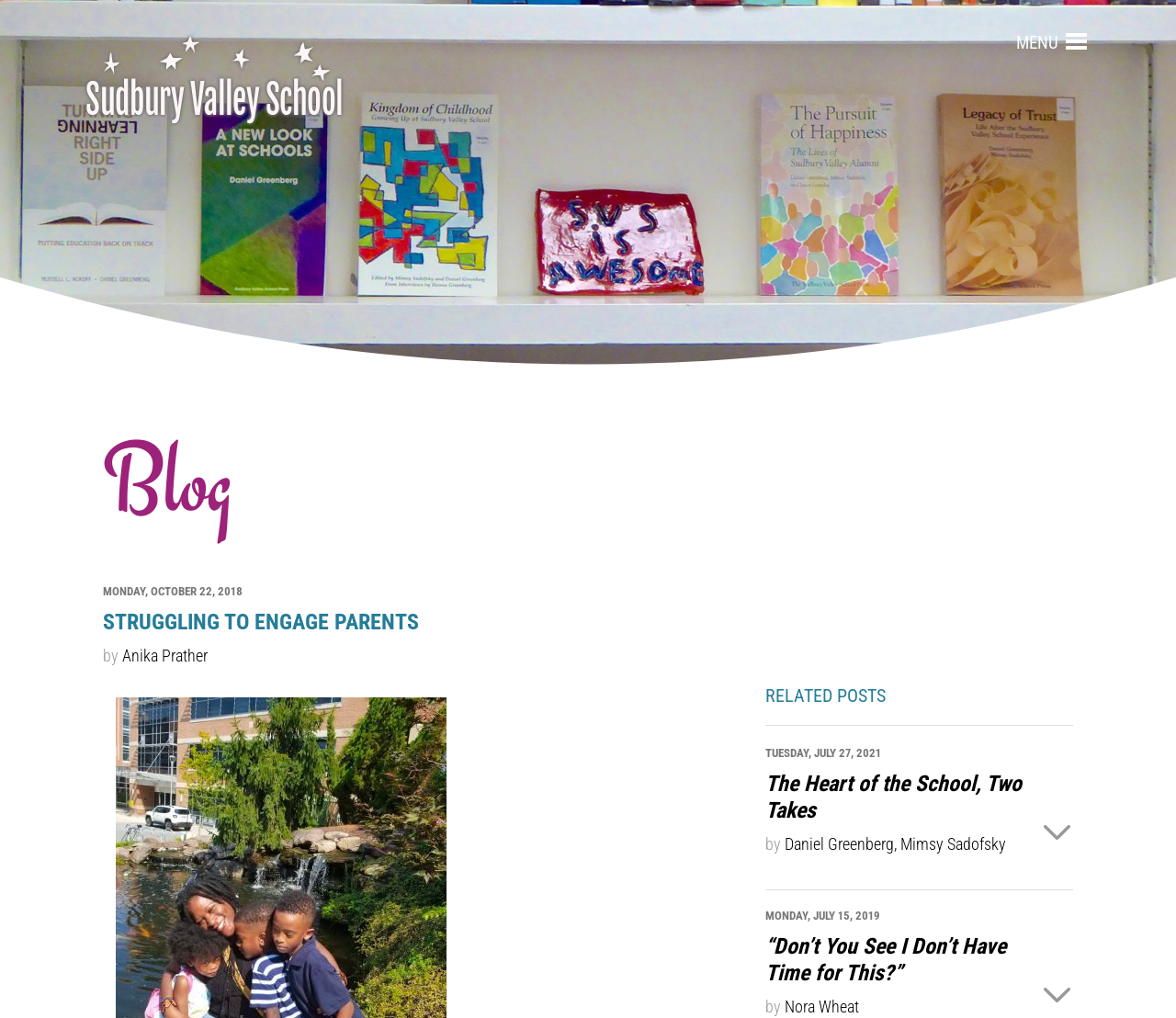Who is the author of the article 'STRUGGLING TO ENGAGE PARENTS'? Using the information from the screenshot, answer with a single word or phrase.

Anika Prather